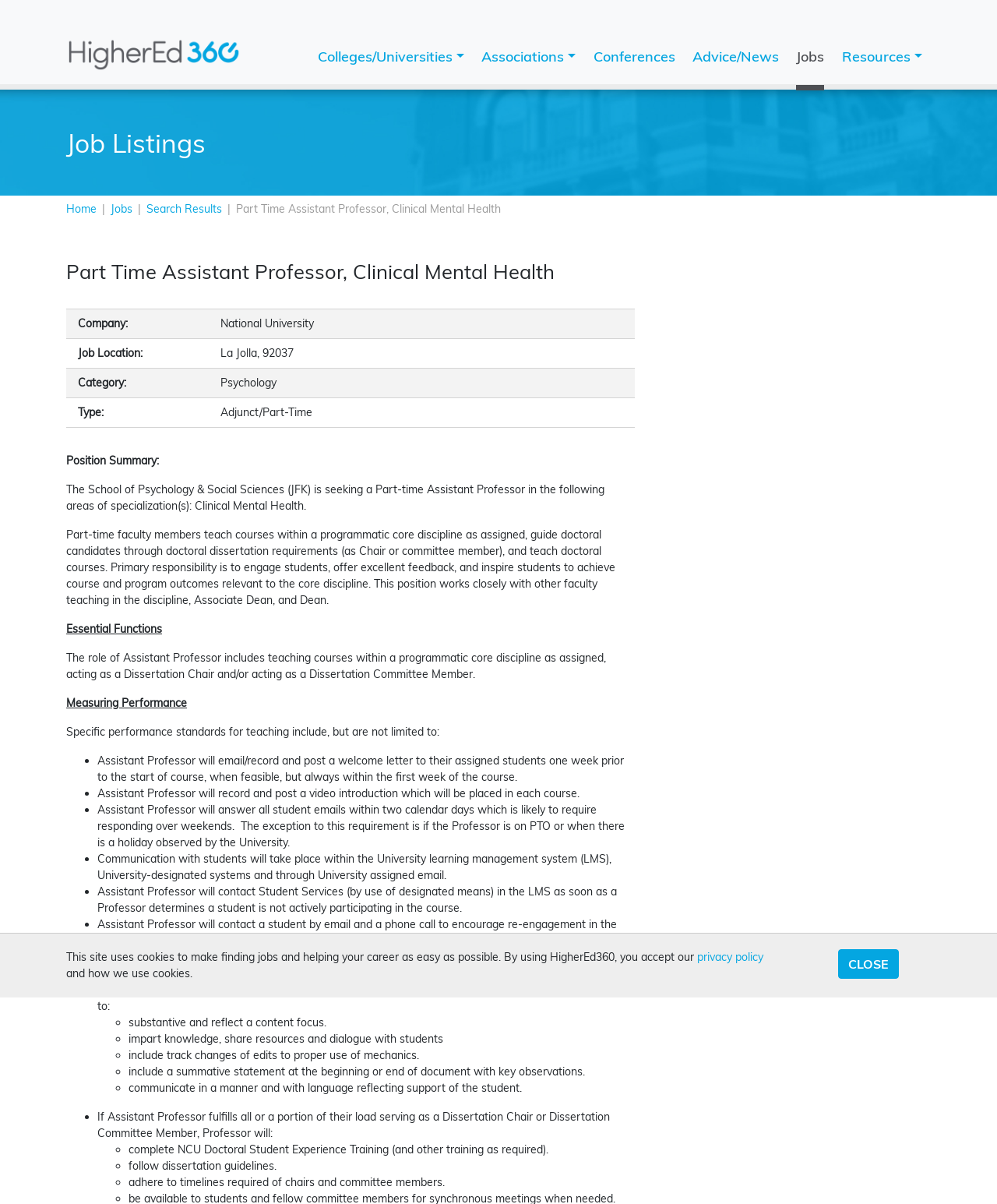Locate the bounding box coordinates of the clickable area needed to fulfill the instruction: "Click on Search Results link".

[0.147, 0.167, 0.223, 0.179]